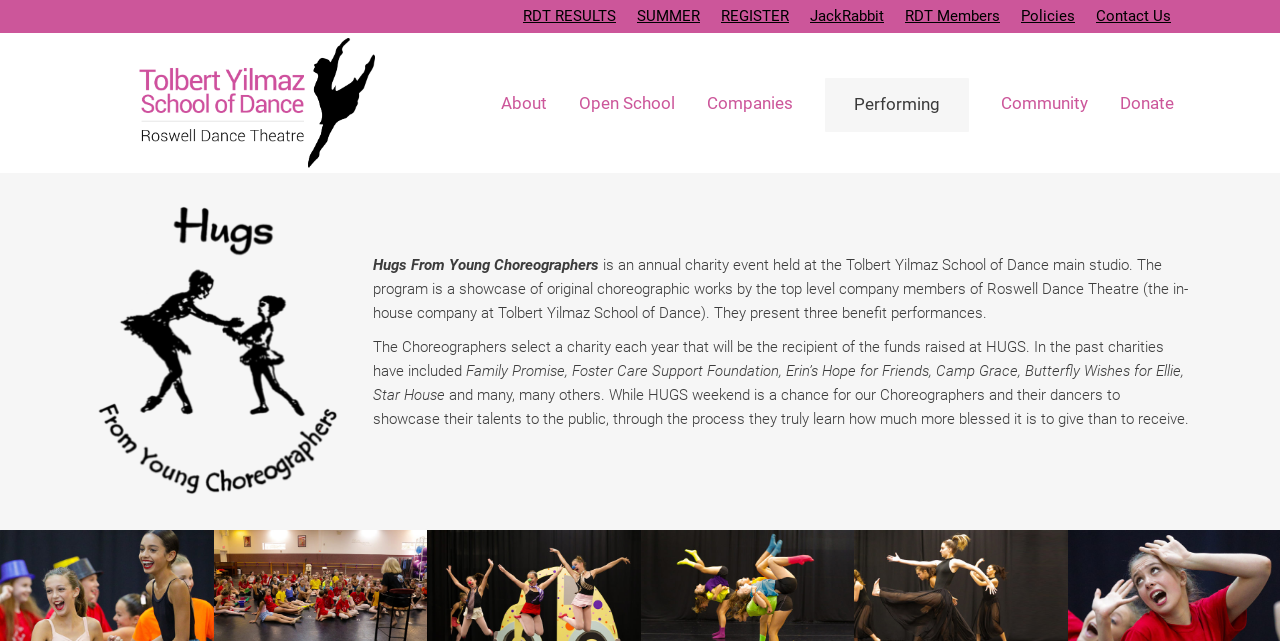What is the name of the school?
From the screenshot, provide a brief answer in one word or phrase.

Tolbert Yilmaz School of Dance